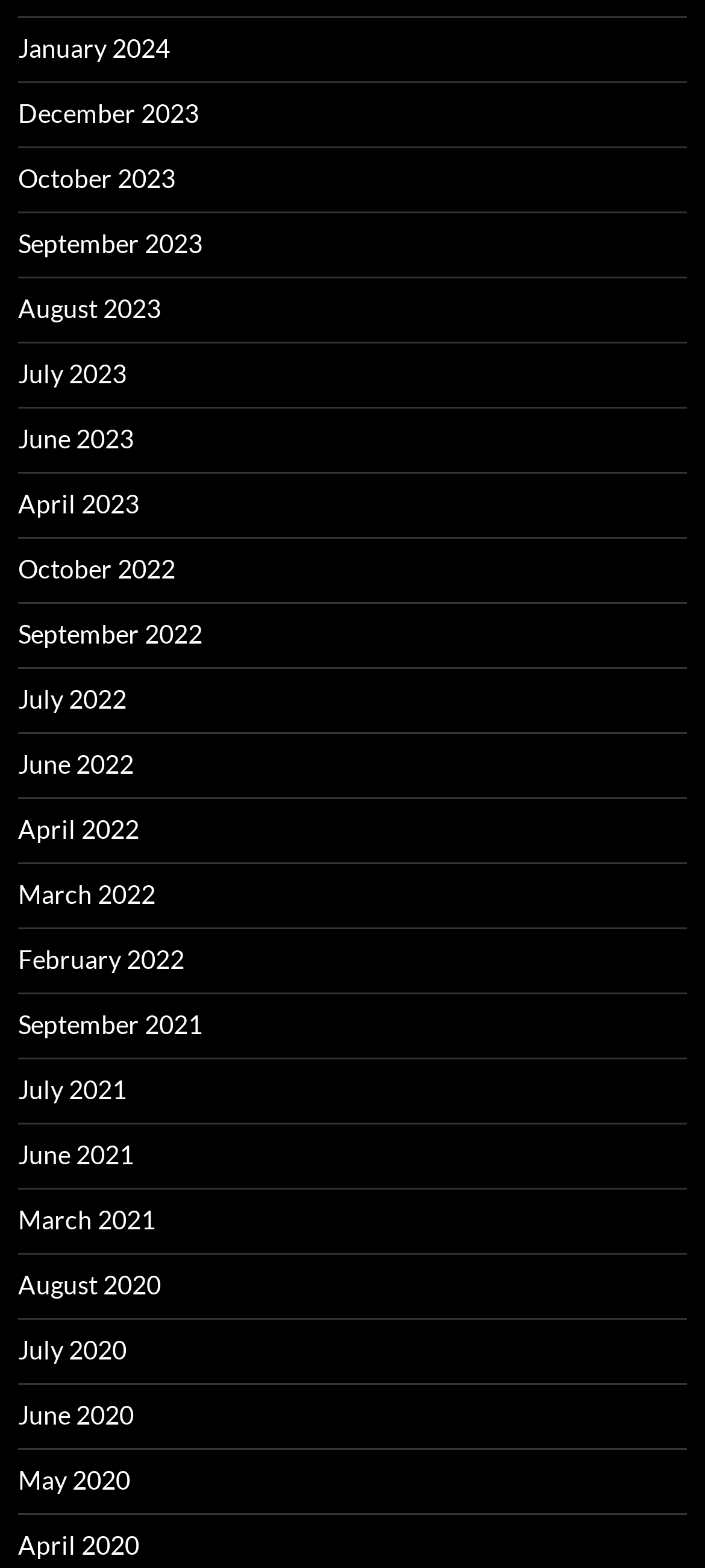Please provide the bounding box coordinates in the format (top-left x, top-left y, bottom-right x, bottom-right y). Remember, all values are floating point numbers between 0 and 1. What is the bounding box coordinate of the region described as: February 2022

[0.026, 0.602, 0.262, 0.622]